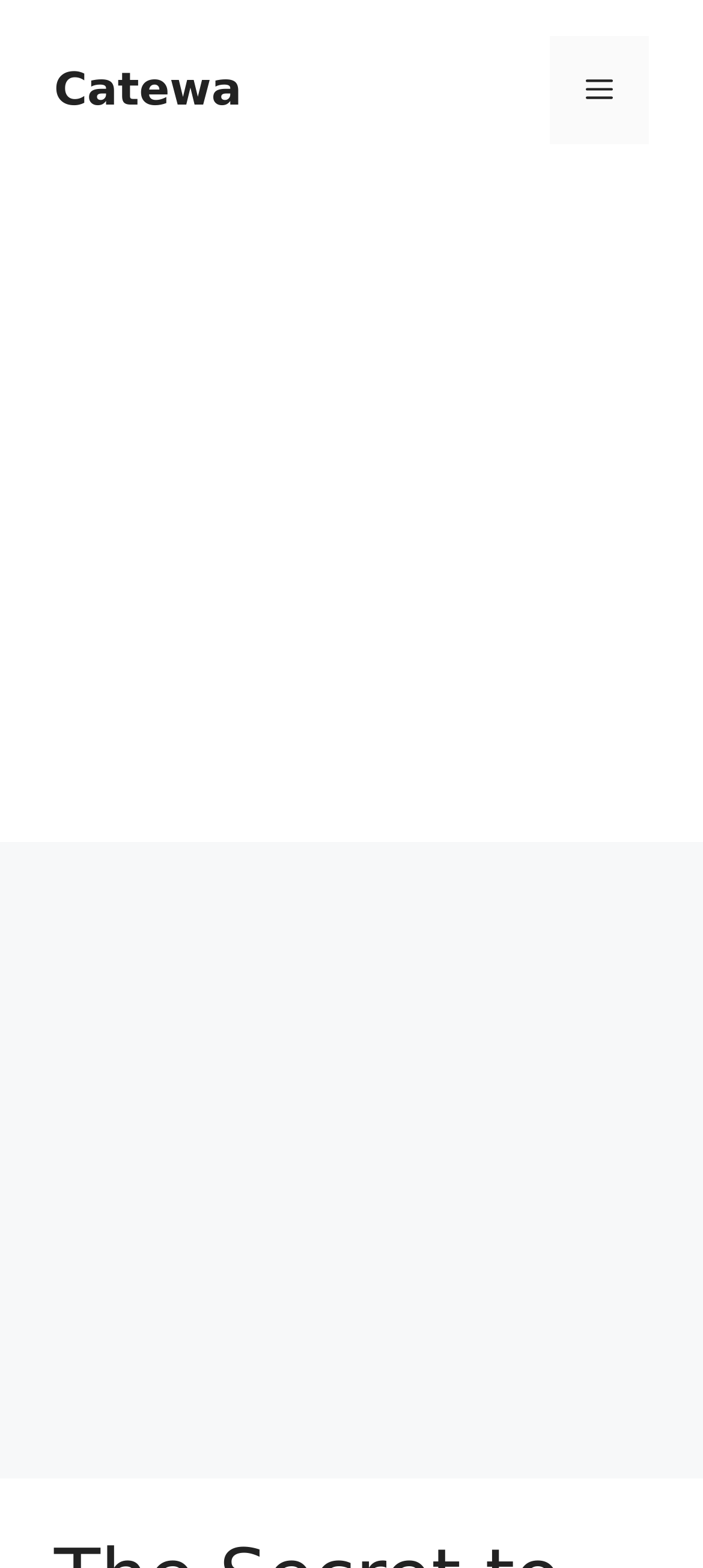Please find the bounding box for the following UI element description. Provide the coordinates in (top-left x, top-left y, bottom-right x, bottom-right y) format, with values between 0 and 1: Menu

[0.782, 0.023, 0.923, 0.092]